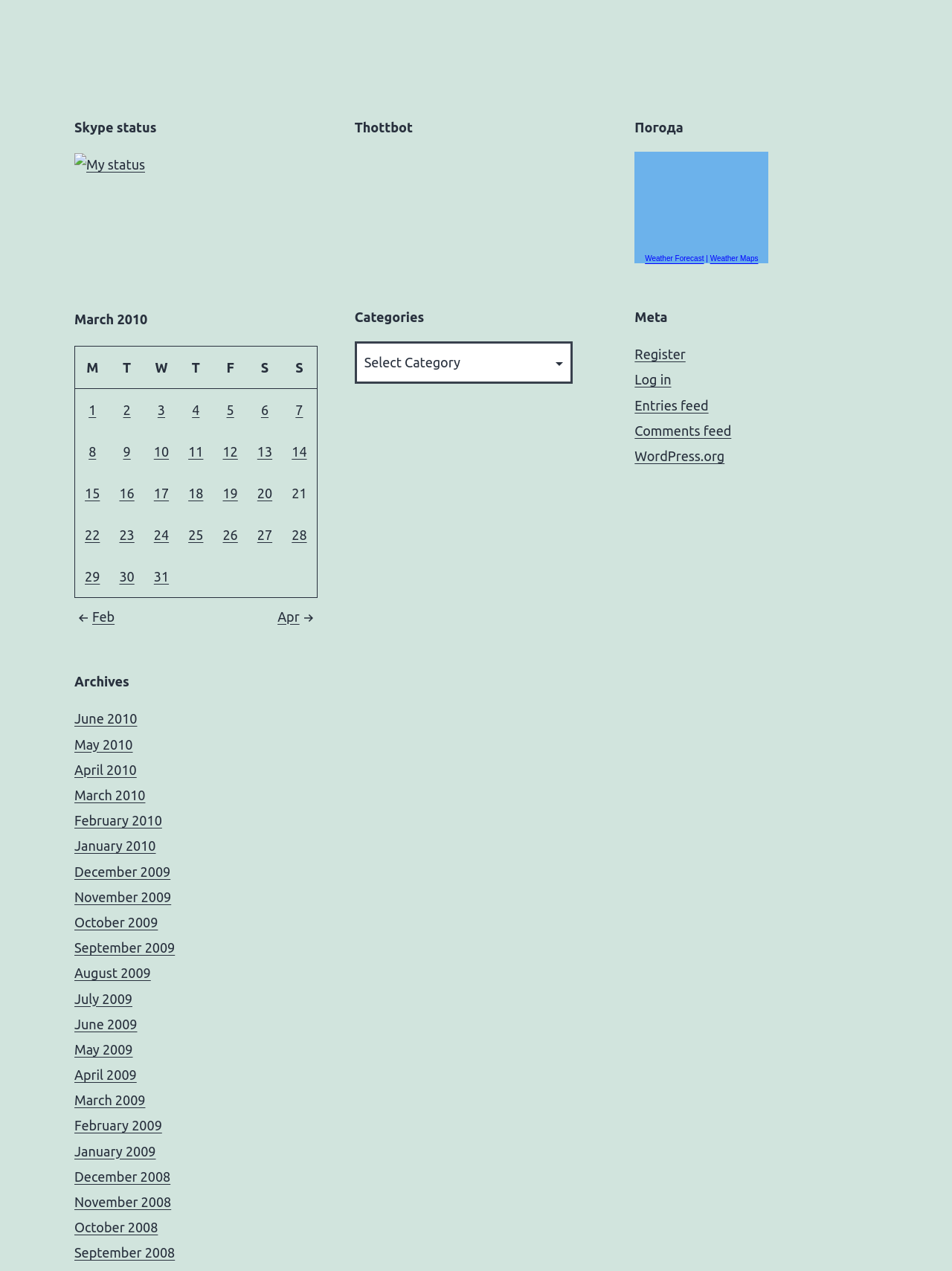Give a one-word or one-phrase response to the question: 
What is the text of the second link?

Weather Forecast